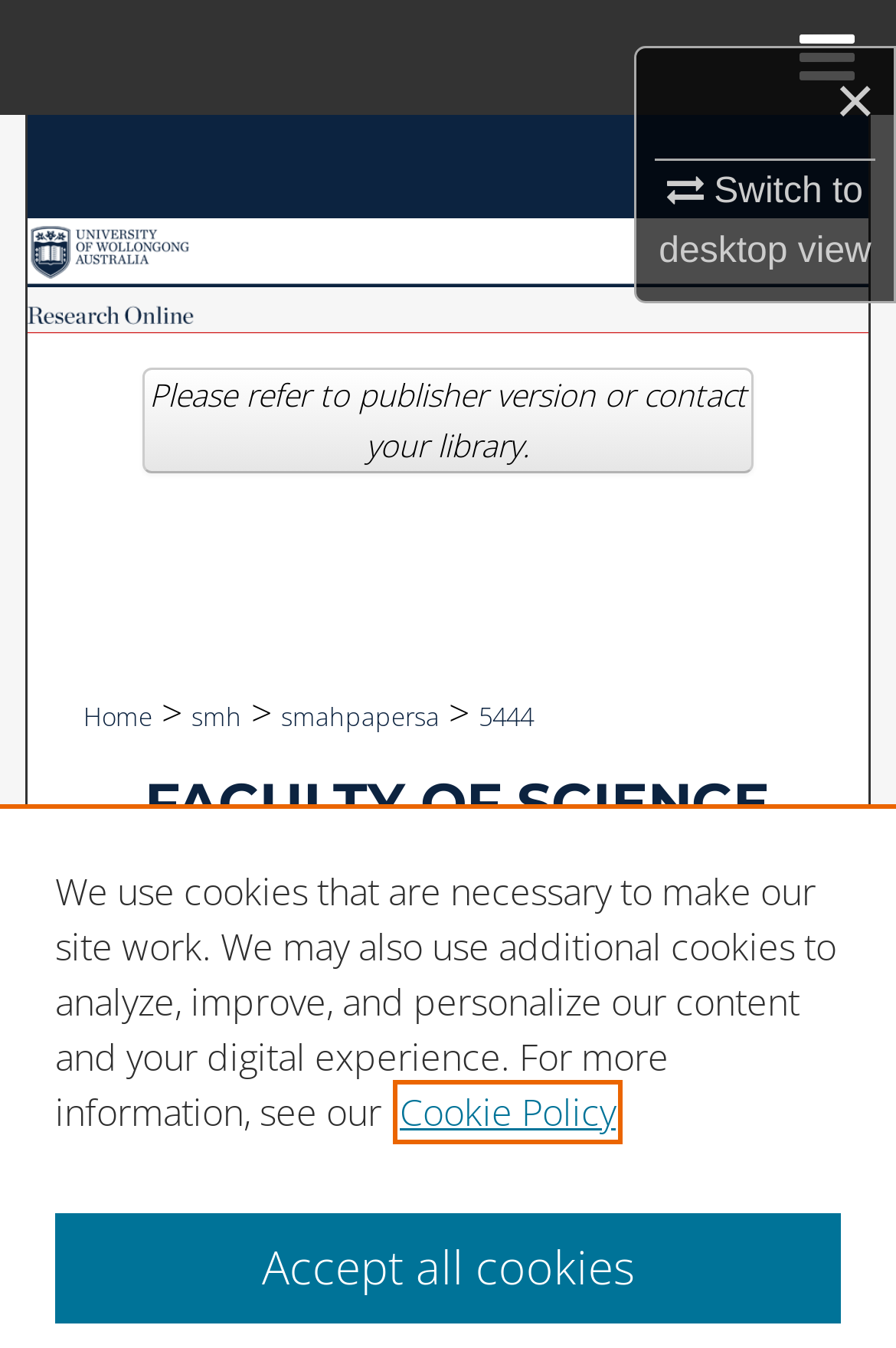What is the name of the faculty?
Please provide a detailed and comprehensive answer to the question.

I found the answer by looking at the heading element with the text 'FACULTY OF SCIENCE, MEDICINE AND HEALTH - PAPERS: PART A', which suggests that it is the name of the faculty.